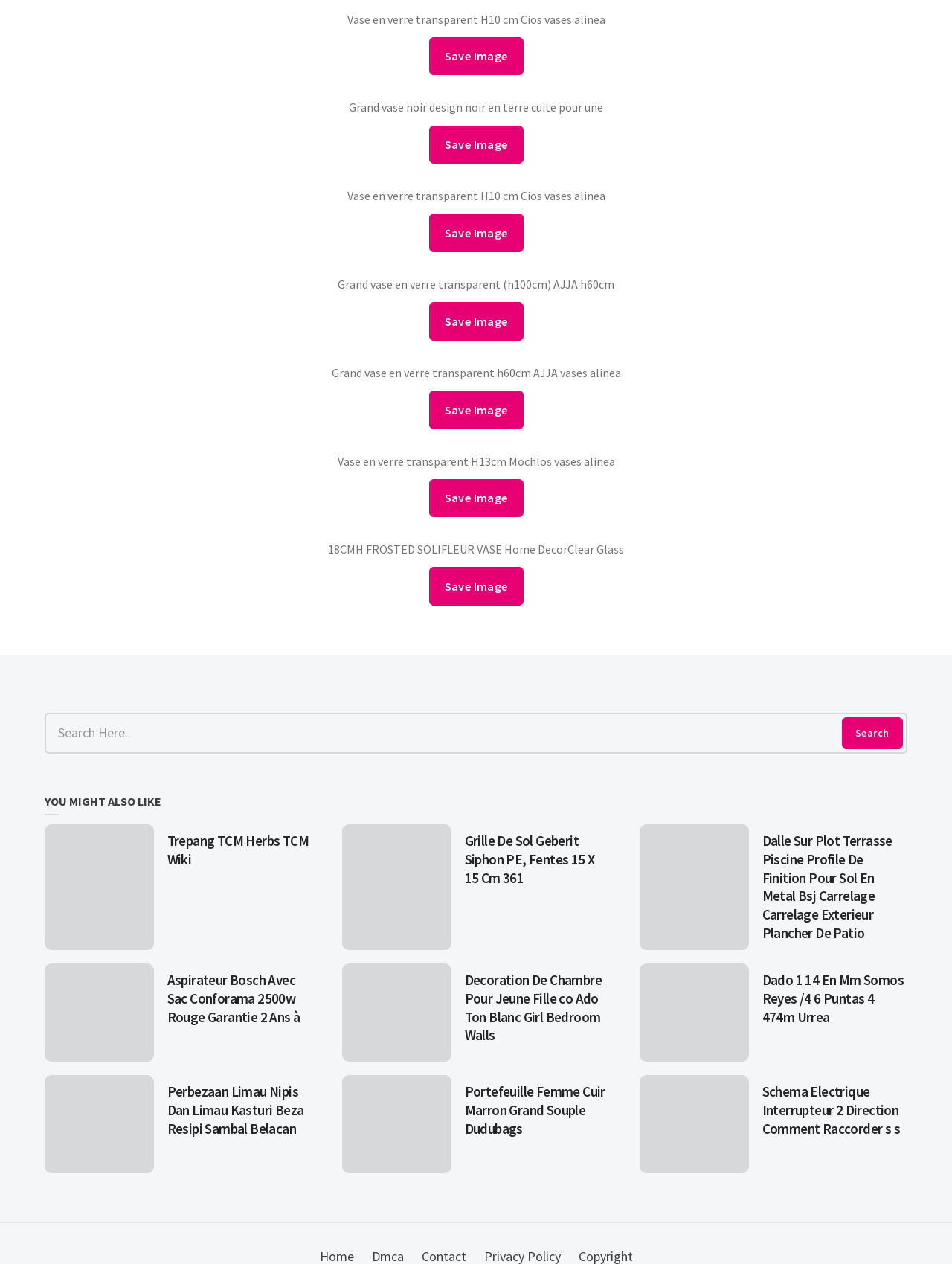Provide the bounding box for the UI element matching this description: "Save Image".

[0.45, 0.099, 0.55, 0.13]